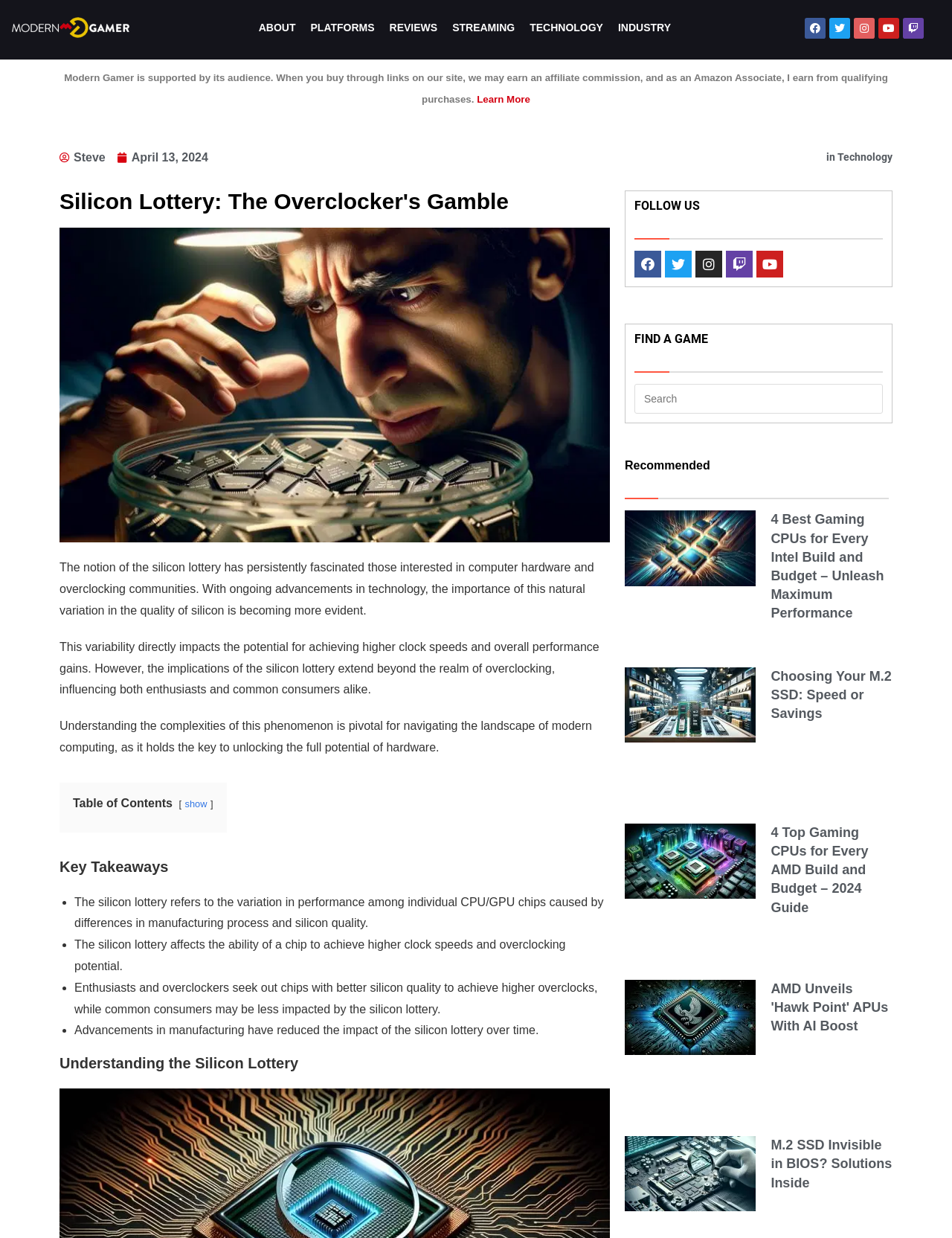Identify the main heading from the webpage and provide its text content.

Silicon Lottery: The Overclocker's Gamble